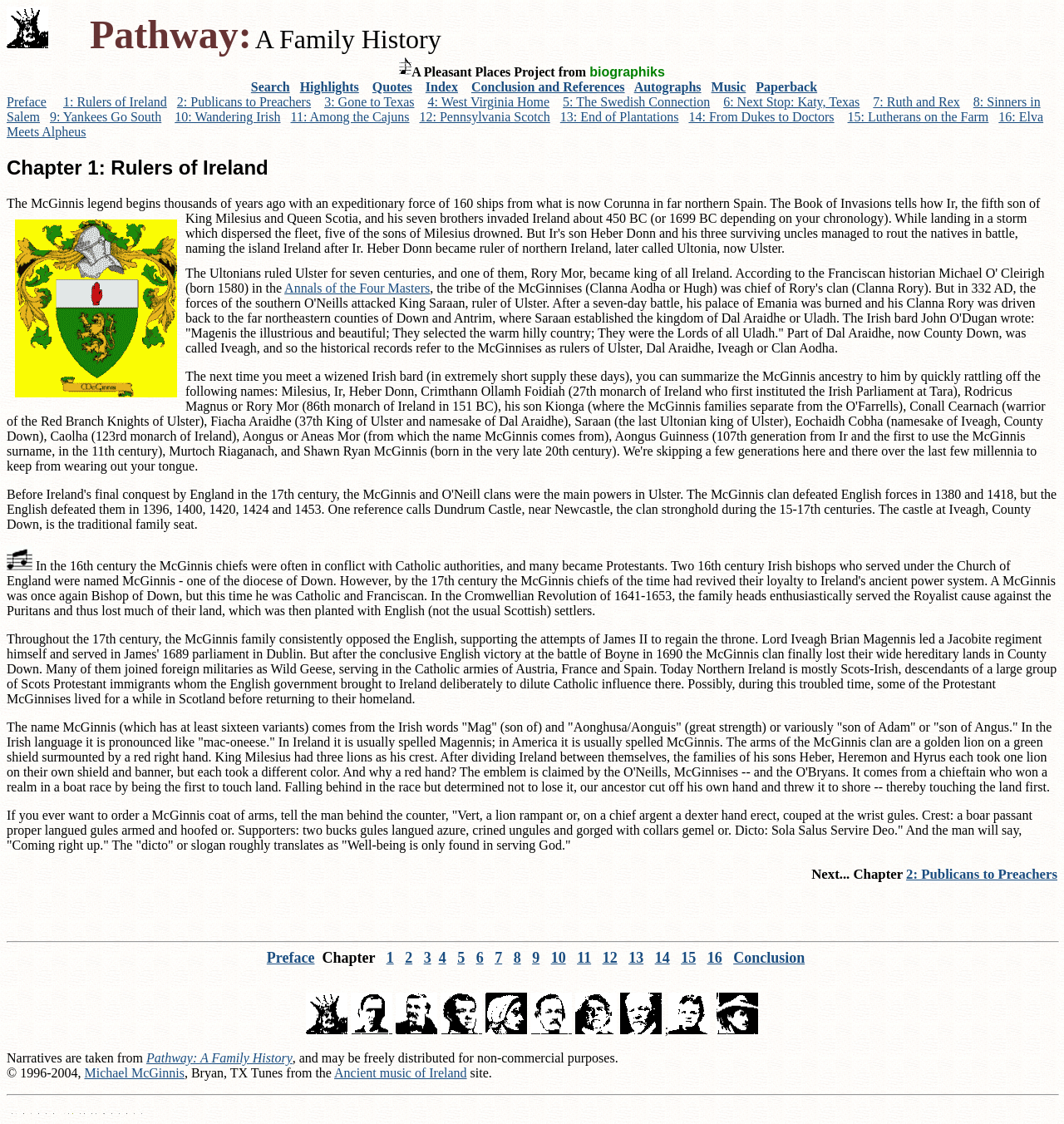Could you indicate the bounding box coordinates of the region to click in order to complete this instruction: "Go to Chapter 1: Rulers of Ireland".

[0.006, 0.084, 0.157, 0.097]